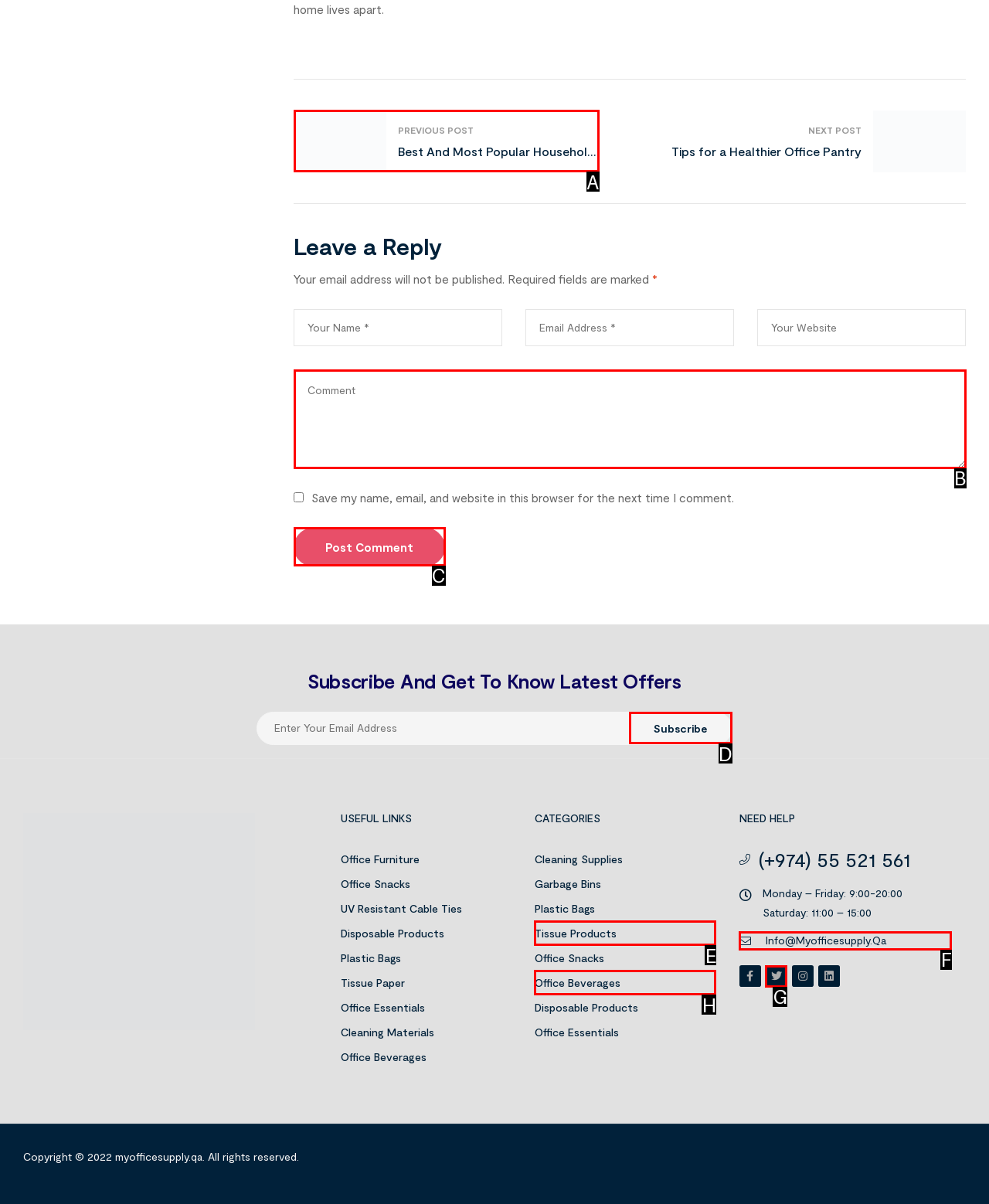Choose the letter that corresponds to the correct button to accomplish the task: Post a comment
Reply with the letter of the correct selection only.

C